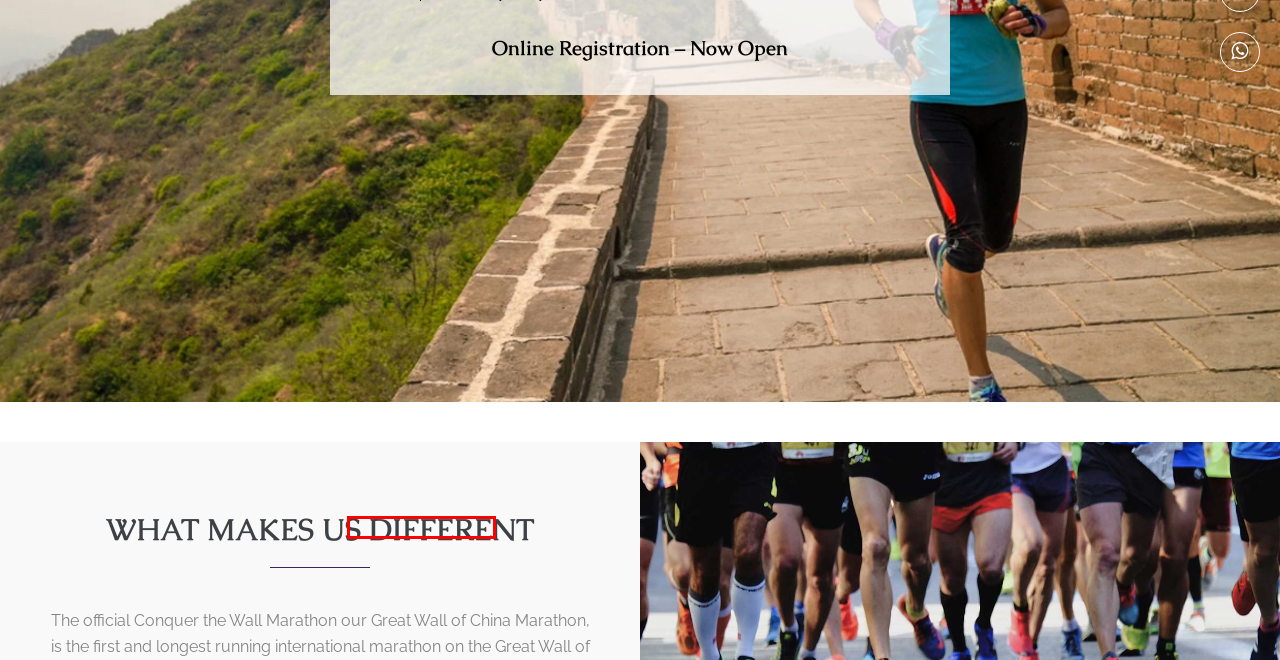Evaluate the webpage screenshot and identify the element within the red bounding box. Select the webpage description that best fits the new webpage after clicking the highlighted element. Here are the candidates:
A. Terms and Conditions | Conquer the Wall Marathon
B. Ston Wall Marathon
C. Course Maps | Conquer the Wall Marathon Great Wall Marathon course
D. Race Information | Conquer the Wall | Great Wall Marathon
E. Travel & Tours | Conquer the Wall Marathon
F. FAQ | Conquer the Wall Marathon Great Wall Marathon FAQ Page
G. Privacy Policy | Conquer the Wall Marathon
H. About | Conquer the Wall Marathon About Conquer The Wall Marathon

A